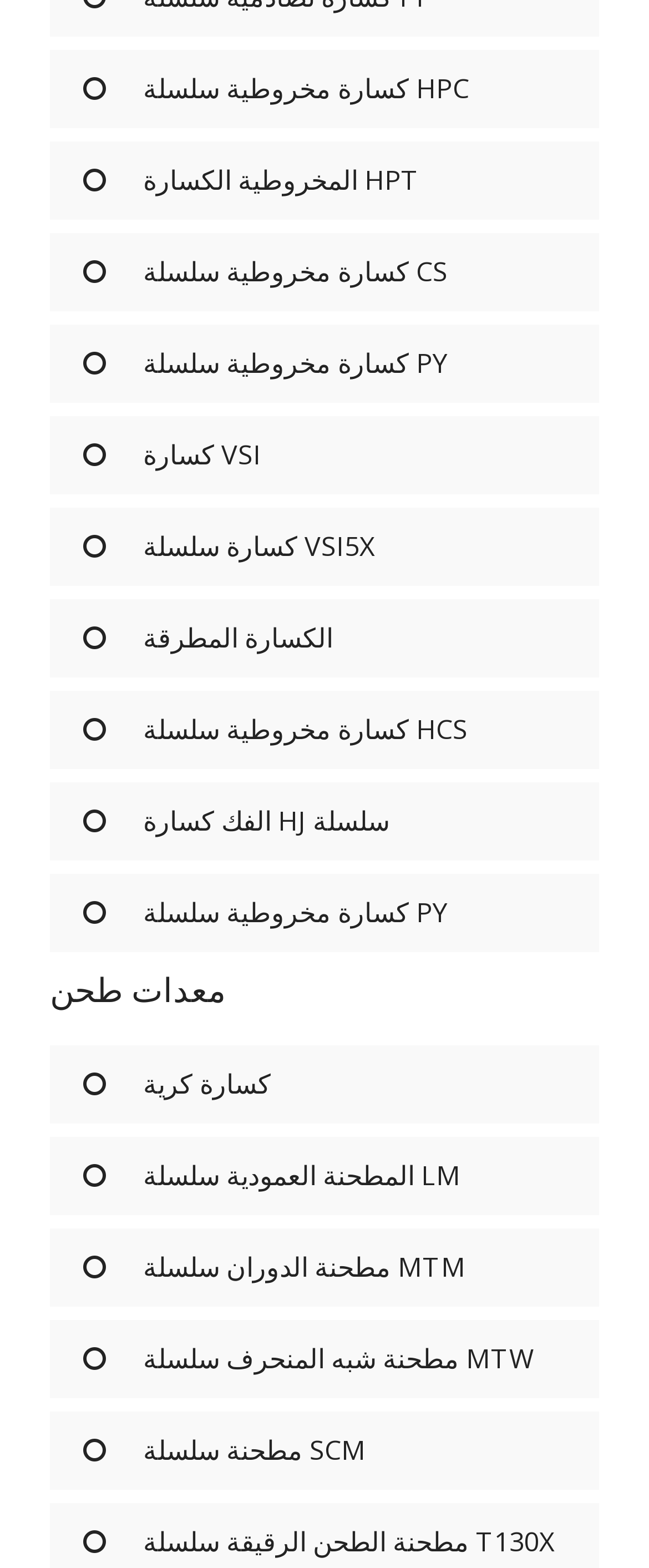Please identify the bounding box coordinates of the area that needs to be clicked to fulfill the following instruction: "go to كسارة كرية."

[0.128, 0.68, 0.418, 0.703]